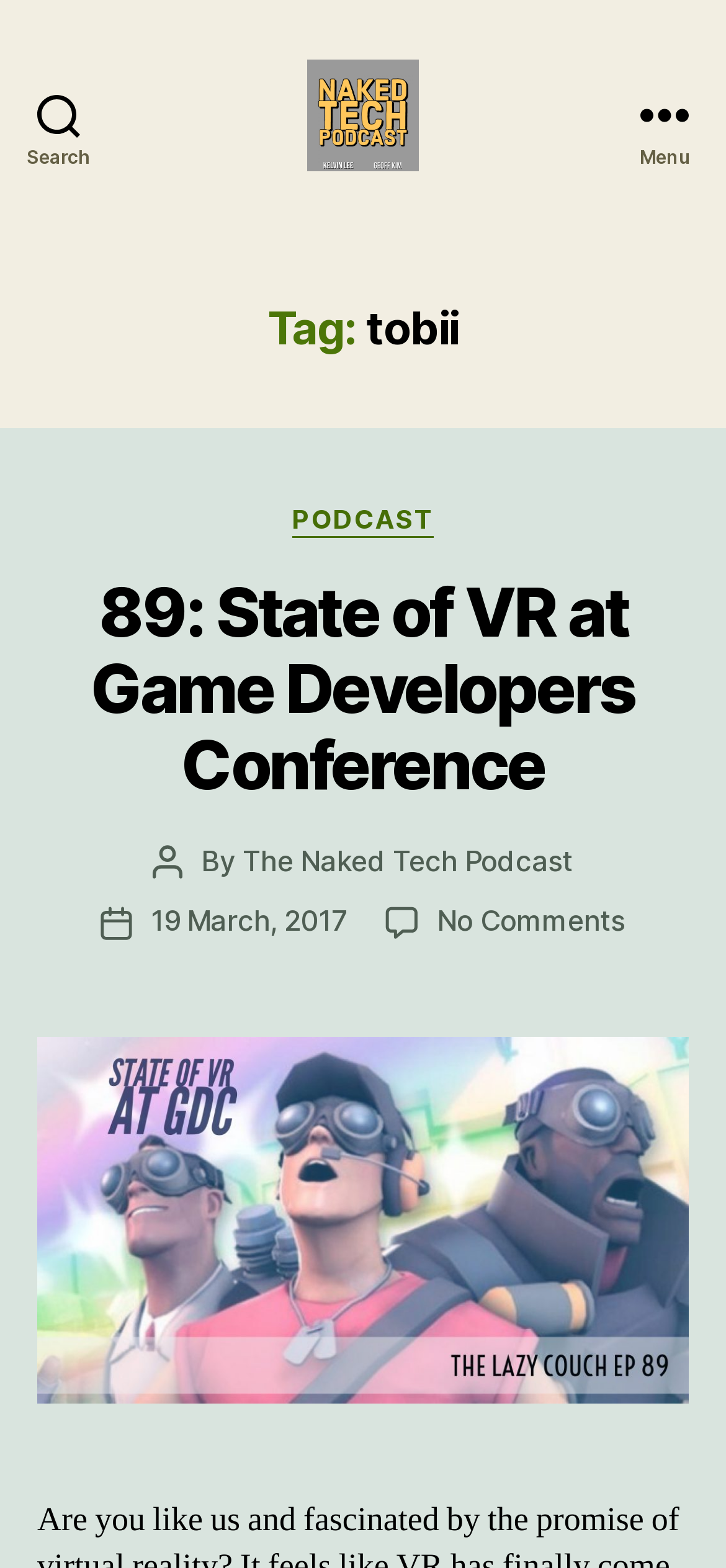What is the title of the latest article?
From the details in the image, provide a complete and detailed answer to the question.

I found the title of the latest article by looking at the heading section of the webpage, where it lists '89: State of VR at Game Developers Conference' as the title of the article.